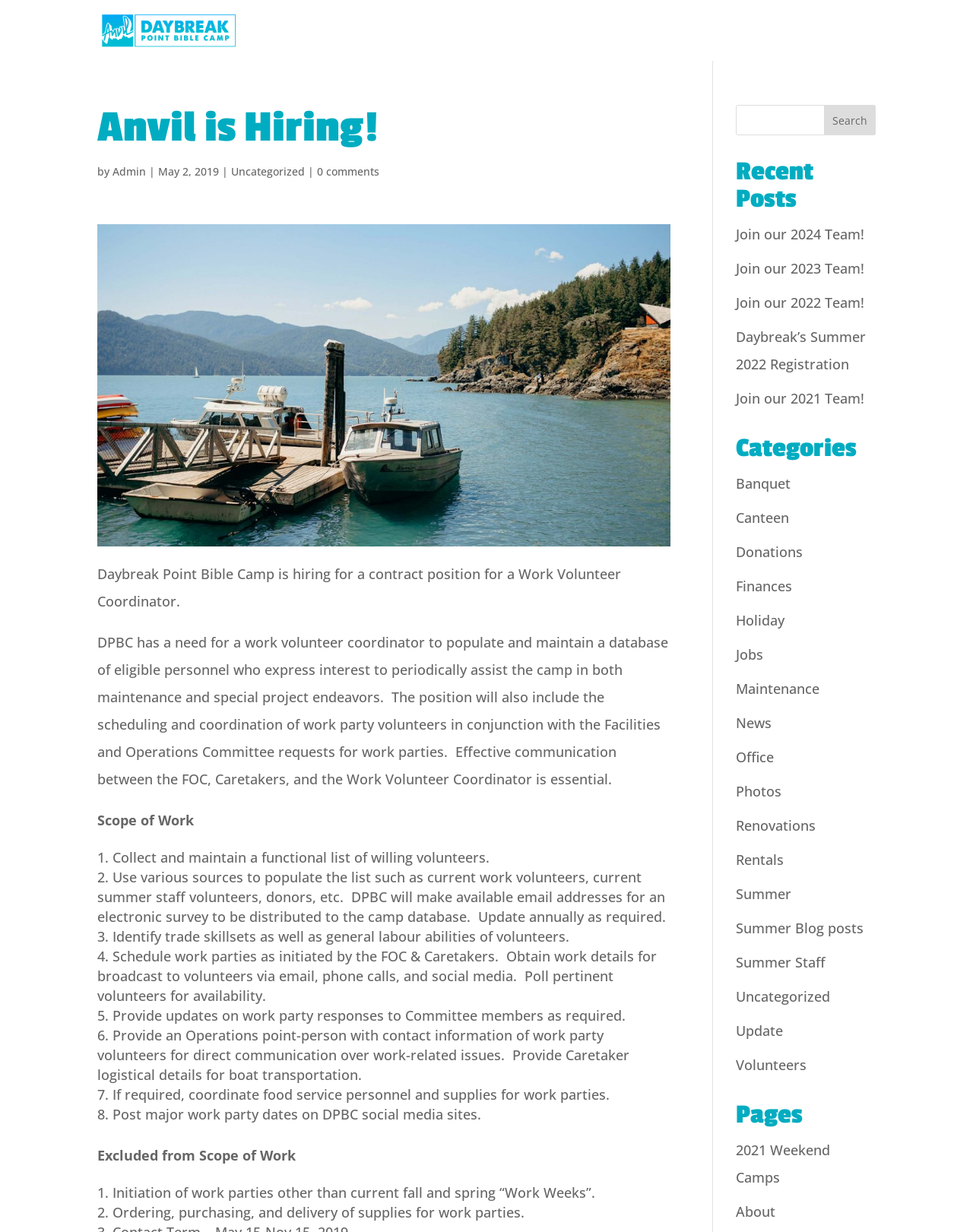Can you specify the bounding box coordinates for the region that should be clicked to fulfill this instruction: "Check recent posts".

[0.756, 0.128, 0.9, 0.179]